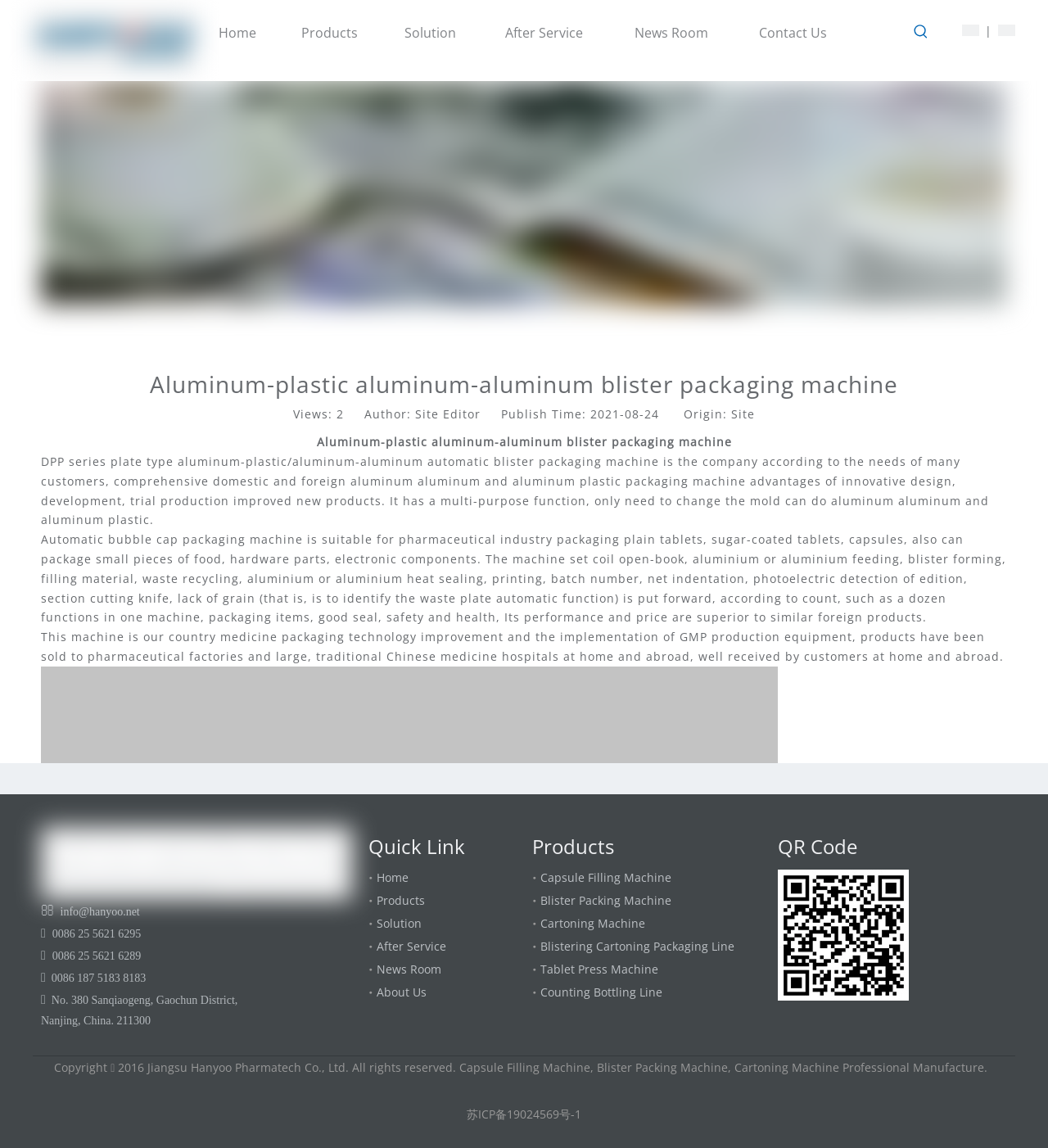Pinpoint the bounding box coordinates of the clickable area necessary to execute the following instruction: "Contact the company through the 'info@hanyoo.net' email". The coordinates should be given as four float numbers between 0 and 1, namely [left, top, right, bottom].

[0.055, 0.789, 0.133, 0.799]